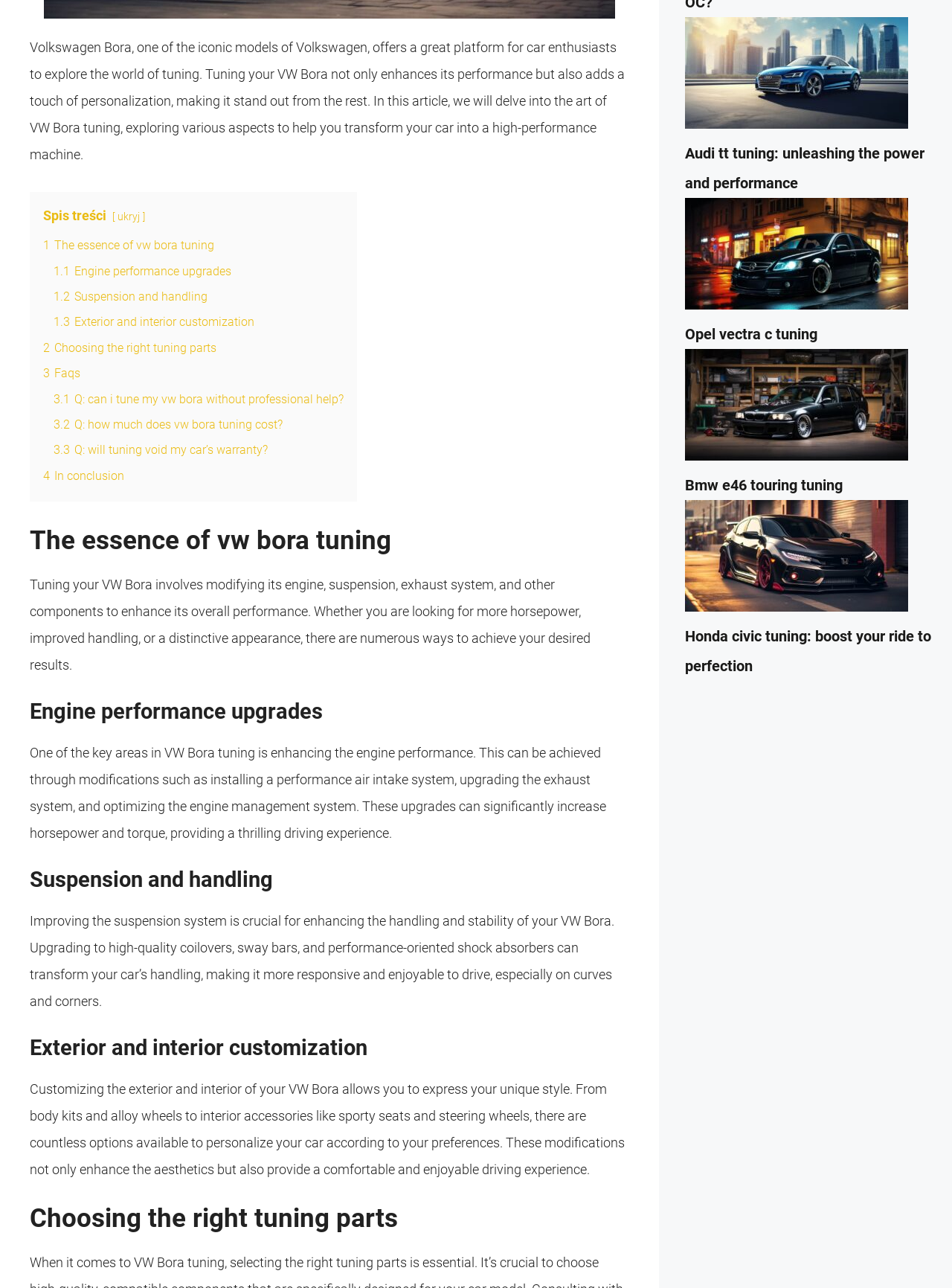Identify the bounding box for the UI element described as: "3 Faqs". Ensure the coordinates are four float numbers between 0 and 1, formatted as [left, top, right, bottom].

[0.045, 0.284, 0.084, 0.295]